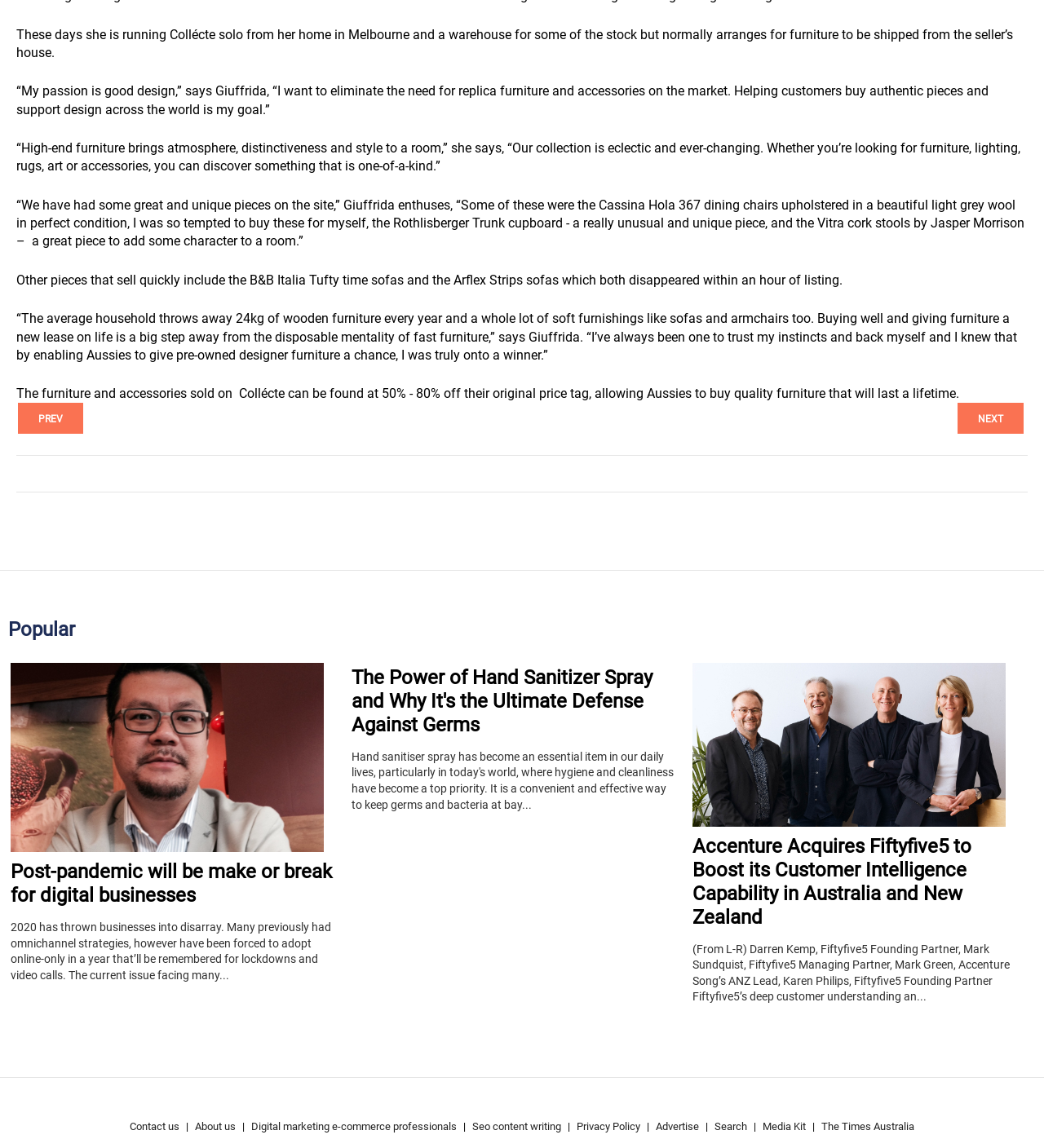Respond to the following question with a brief word or phrase:
What is the name of the business founded by Giuffrida?

Collécte